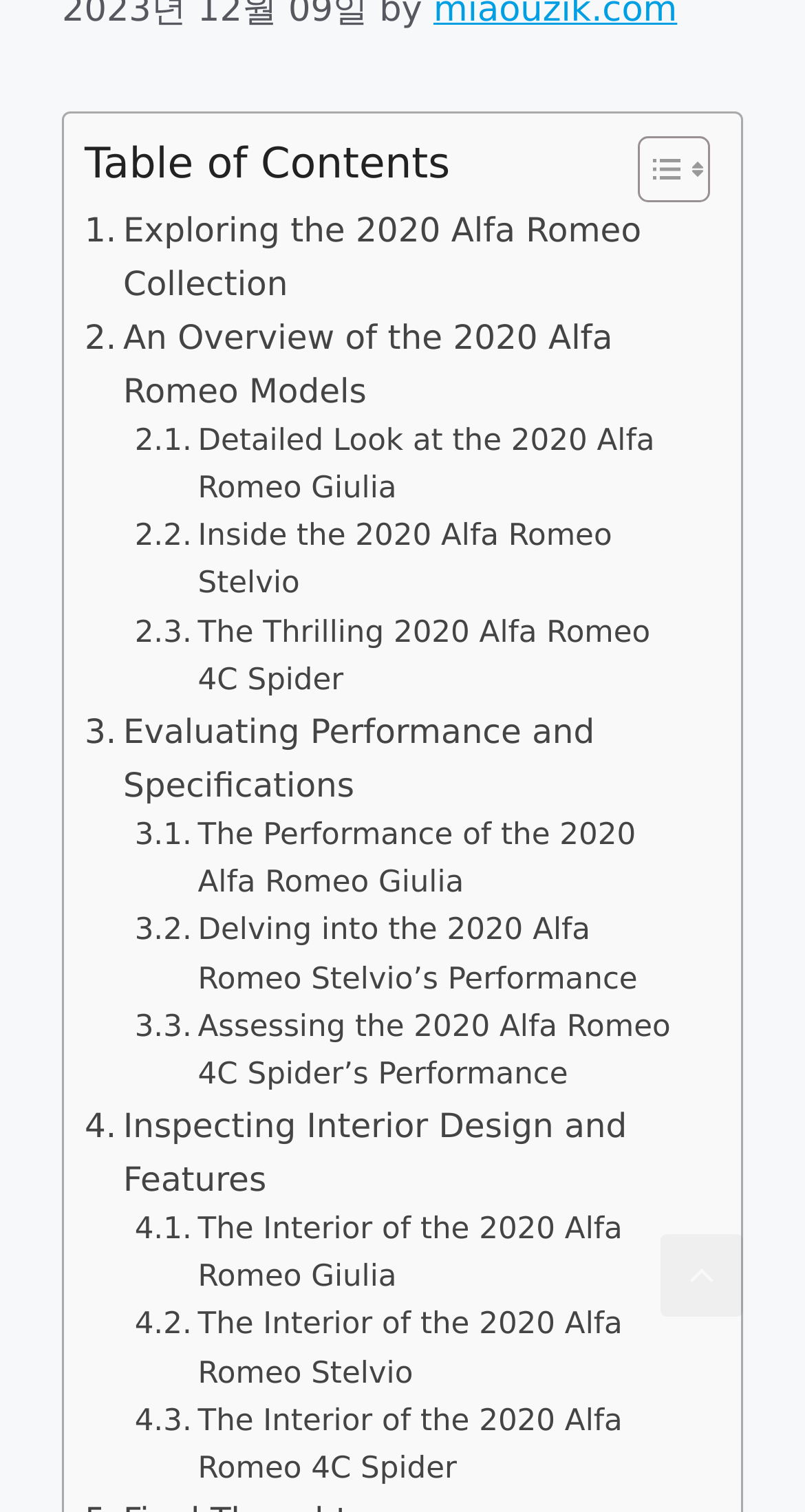Identify the bounding box coordinates of the region that needs to be clicked to carry out this instruction: "Toggle Table of Content". Provide these coordinates as four float numbers ranging from 0 to 1, i.e., [left, top, right, bottom].

[0.754, 0.089, 0.869, 0.135]